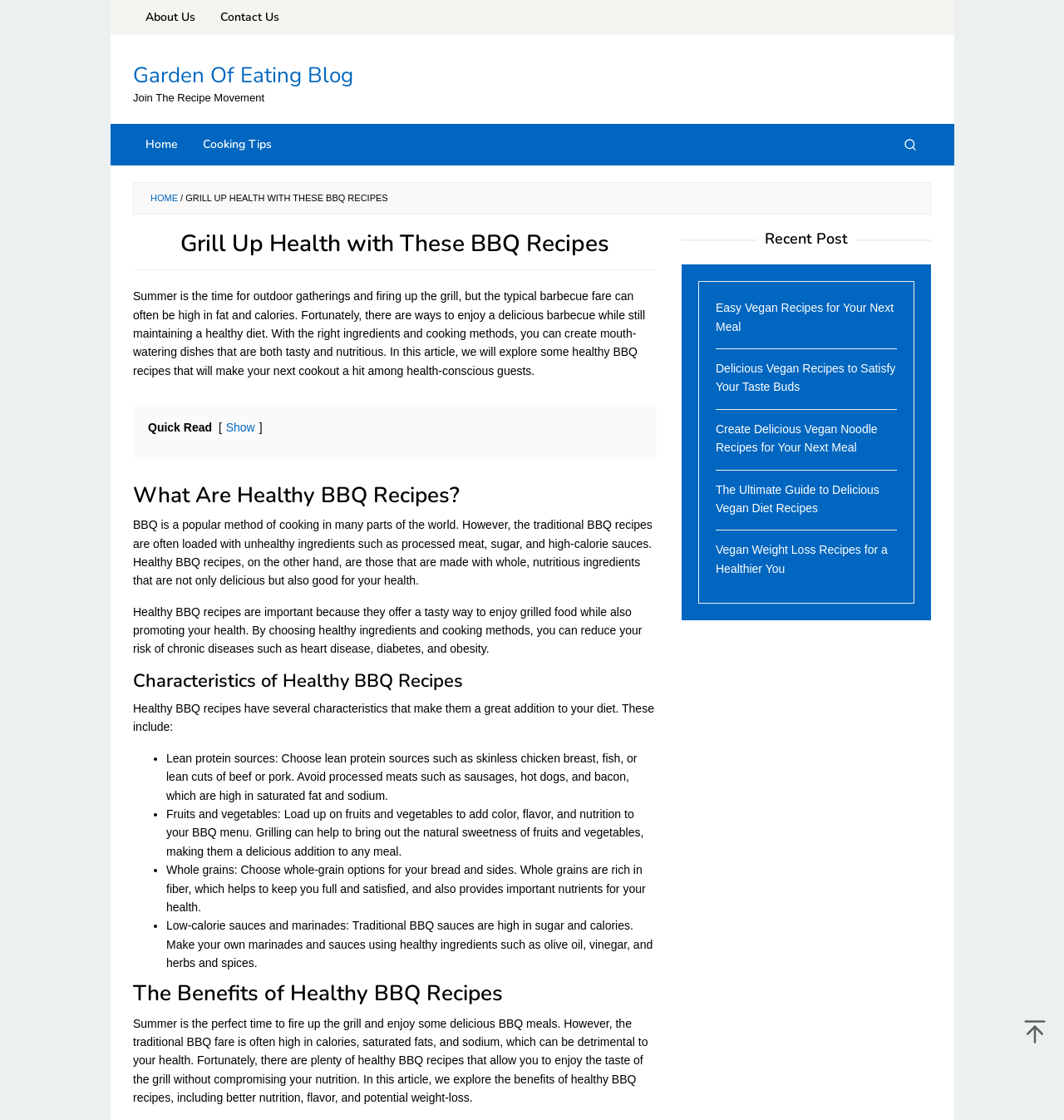Identify the bounding box coordinates for the element you need to click to achieve the following task: "Click on the 'About Us' link". Provide the bounding box coordinates as four float numbers between 0 and 1, in the form [left, top, right, bottom].

[0.125, 0.0, 0.195, 0.031]